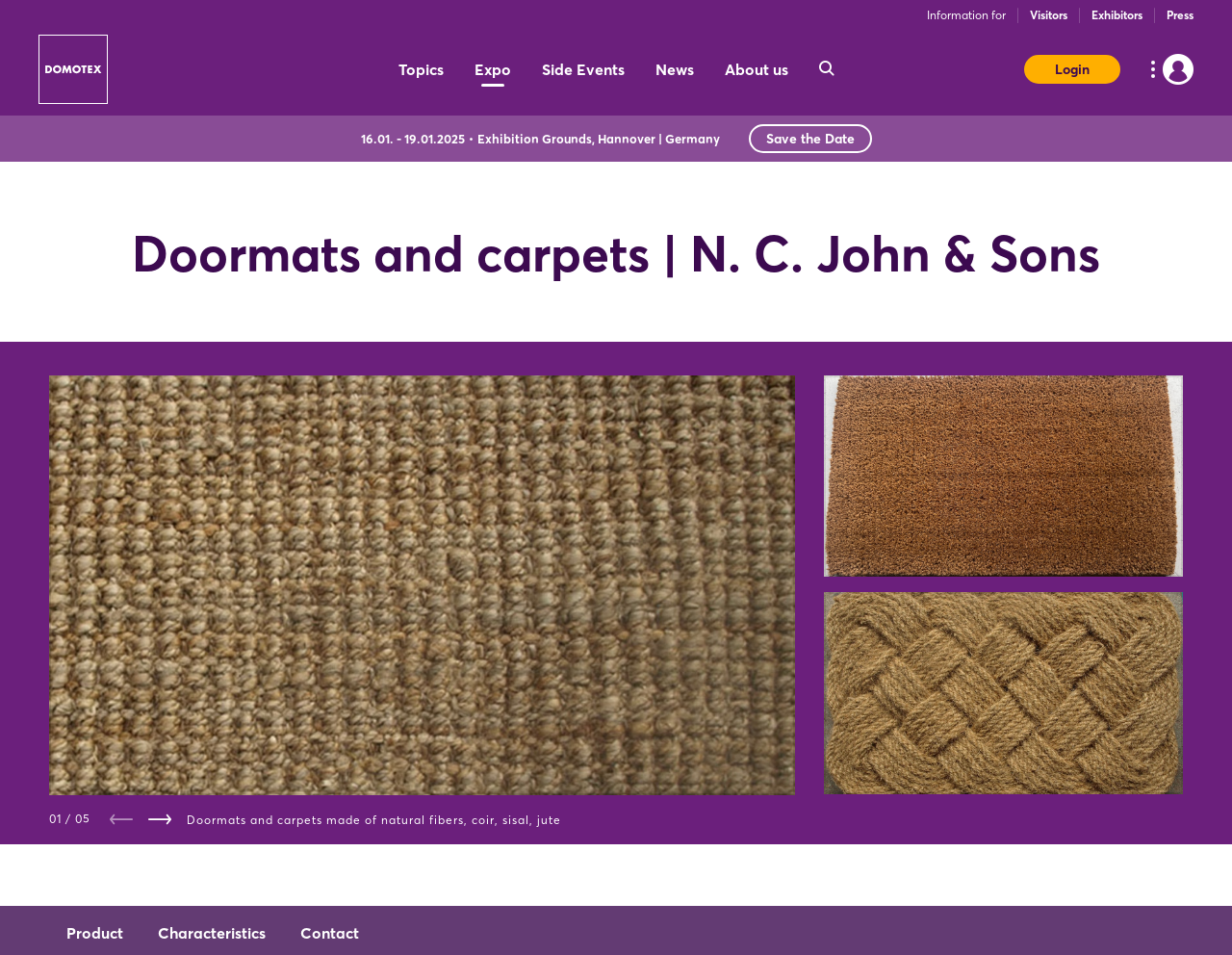Offer an in-depth caption of the entire webpage.

The webpage is about THE GREEN COLLECTION N. C. John & Sons, which appears to be a company that specializes in doormats and carpets made of natural fibers. 

At the top left corner, there is a logo image. To the right of the logo, there are four links: "Visitors", "Exhibitors", "Press", and a menu bar with five menu items: "Topics", "Expo", "Side Events", "News", and "About us". Each of these menu items has a popup menu. 

Below the menu bar, there is a login link and a button with an icon. On the right side of the login link, there is another button with an icon. 

In the middle of the page, there is a section that displays the exhibition details, including the dates "16.01. - 19.01.2025" and the location "Exhibition Grounds, Hannover | Germany". There is also a "Save the Date" link below the exhibition details.

The main content of the page is a heading that reads "Doormats and carpets | N. C. John & Sons". Below the heading, there is a section that describes the products, stating that they are made of natural fibers, coir, sisal, and jute.

At the bottom of the page, there is a login section with a heading, a login button, and a "Forgot password?" link. Below the login section, there is a footer section that contains a message "Not yet registered?" and a "Sign in now" link.